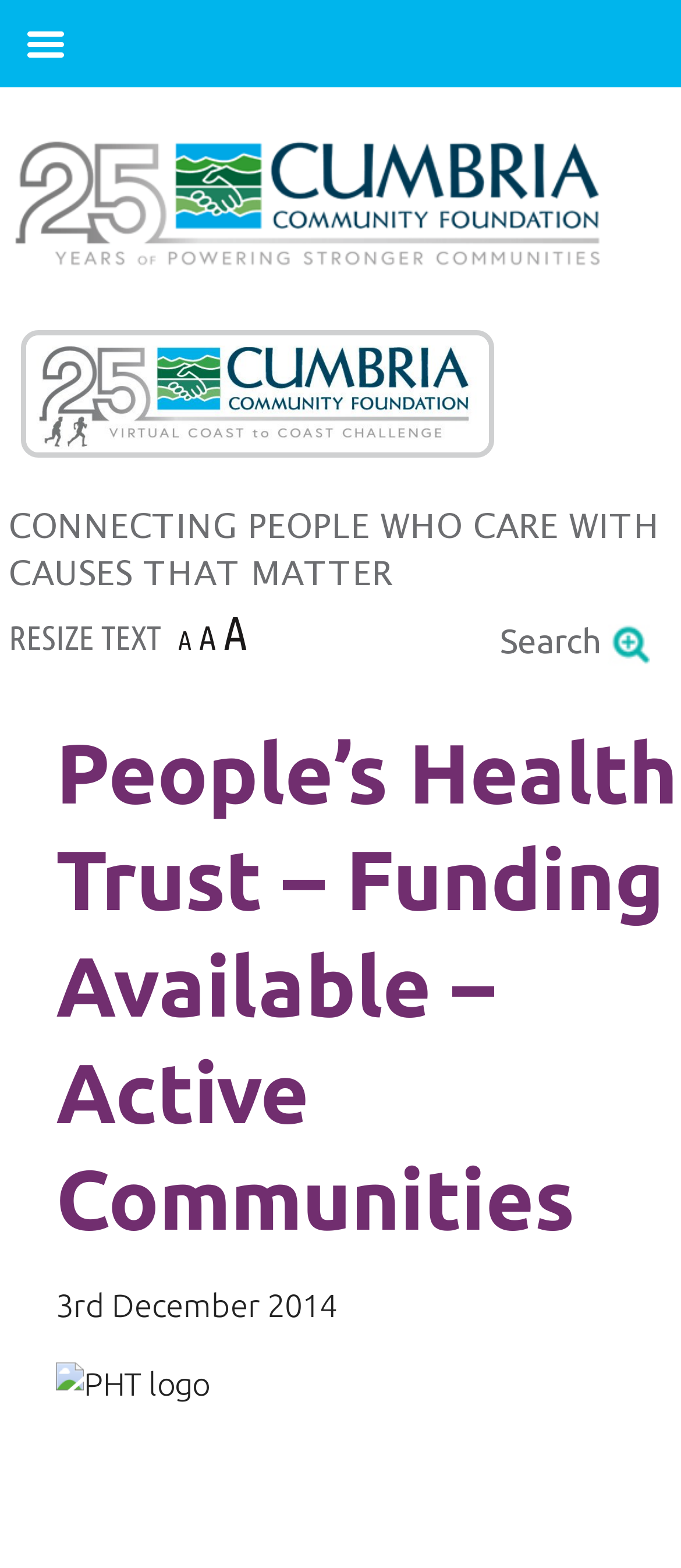What is the purpose of the 'Resize Text' button?
Provide an in-depth answer to the question, covering all aspects.

The 'Resize Text' button is located near the top of the webpage, and its purpose is to allow users to adjust the size of the text on the webpage to make it more readable.